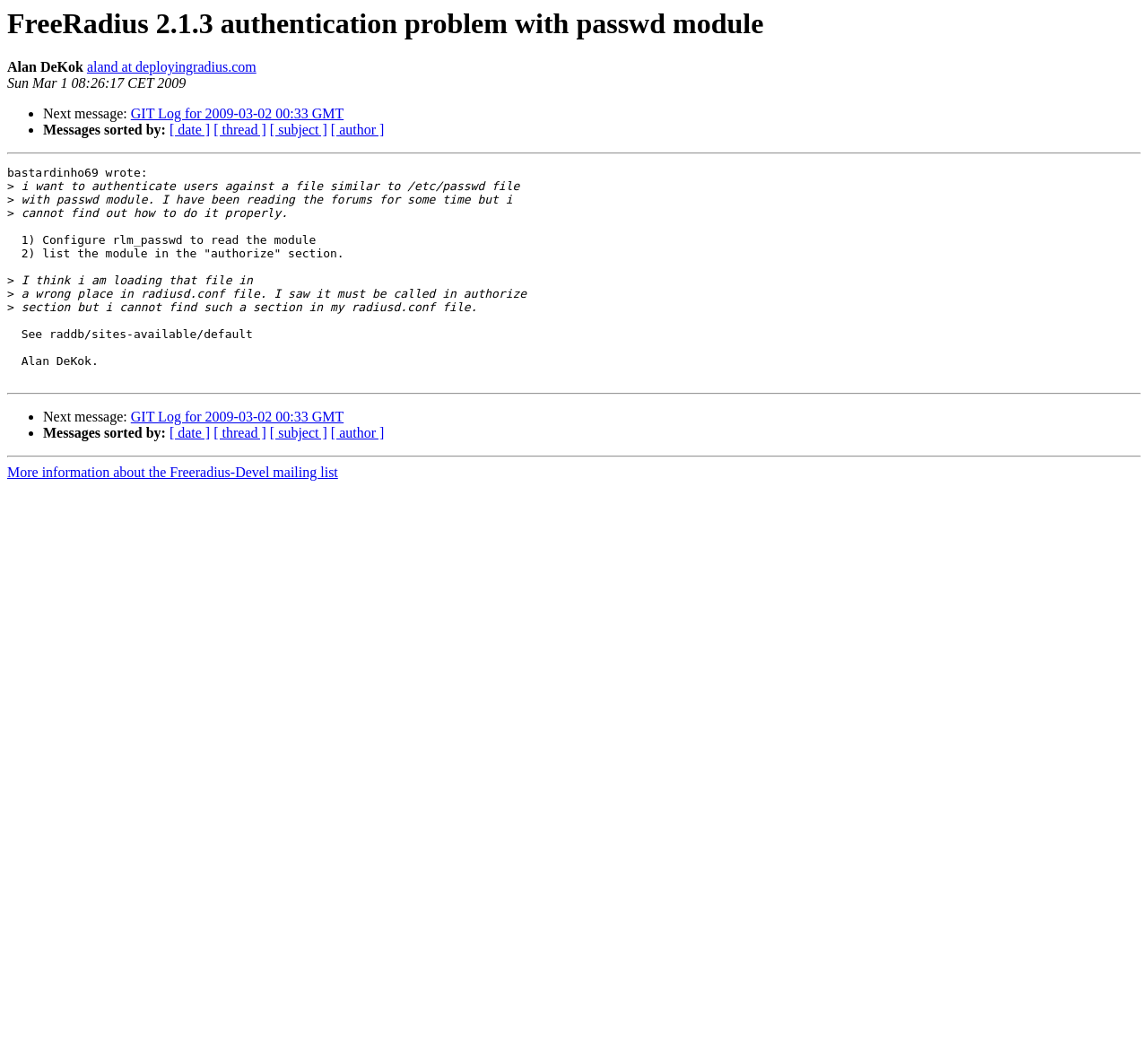Indicate the bounding box coordinates of the element that needs to be clicked to satisfy the following instruction: "Get more information about the Freeradius-Devel mailing list". The coordinates should be four float numbers between 0 and 1, i.e., [left, top, right, bottom].

[0.006, 0.442, 0.294, 0.456]